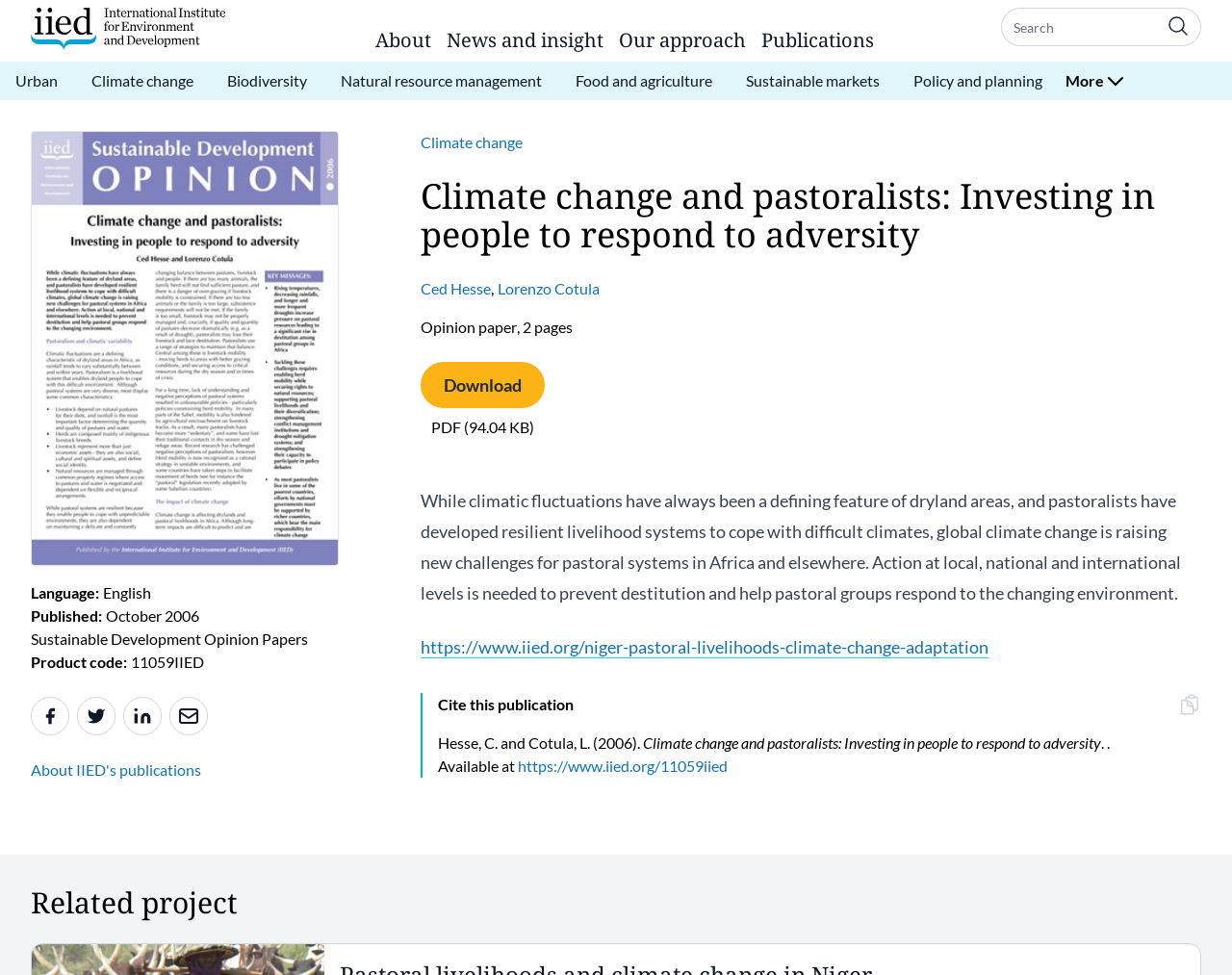Show the bounding box coordinates for the HTML element described as: "Natural resource management".

[0.264, 0.063, 0.452, 0.103]